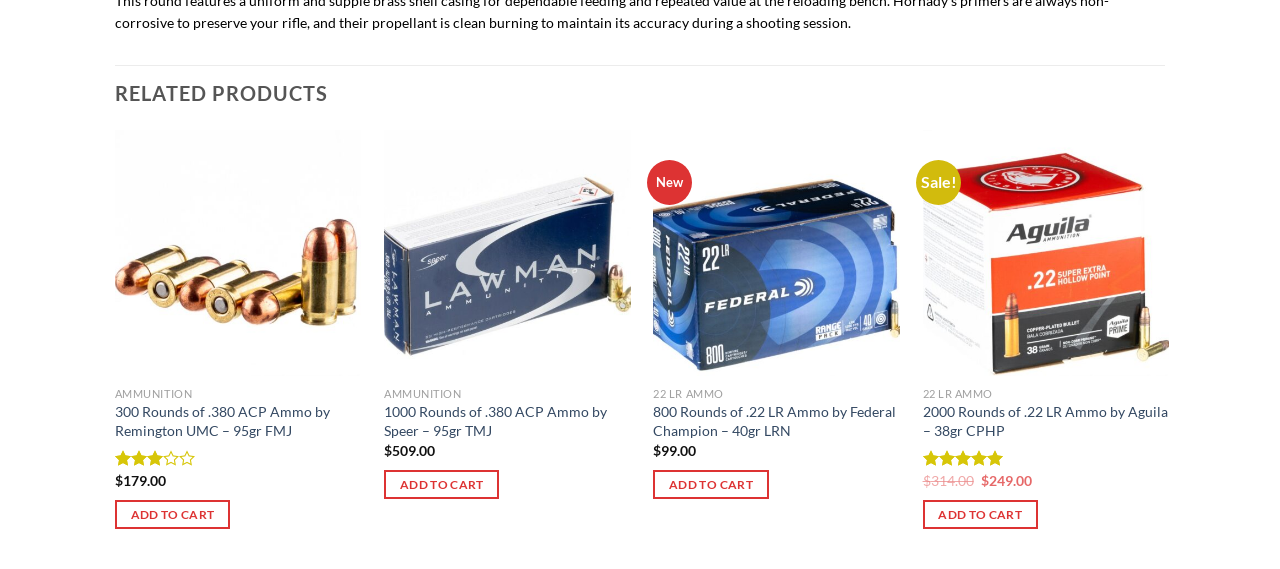What is the original price of 2000 Rounds of .22 LR Ammo by Aguila?
Give a detailed explanation using the information visible in the image.

I found the original price by looking at the text 'Original price was: $314.00.' which is located below the product name '2000 Rounds of .22 LR Ammo by Aguila'.